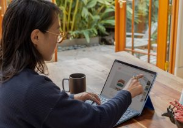What is surrounding the person?
Answer the question based on the image using a single word or a brief phrase.

lush greenery